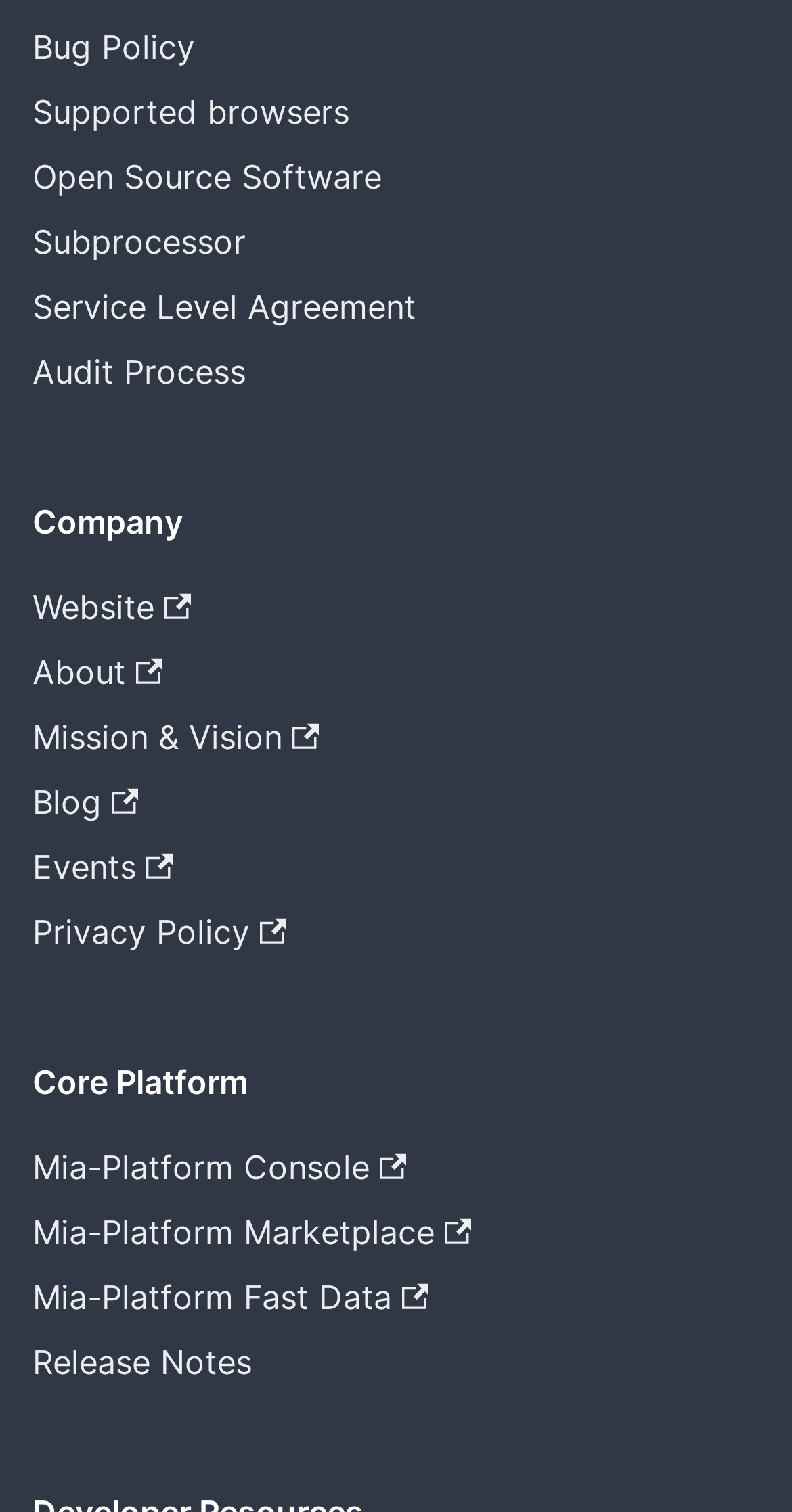Identify the bounding box coordinates necessary to click and complete the given instruction: "View Bug Policy".

[0.041, 0.01, 0.959, 0.053]